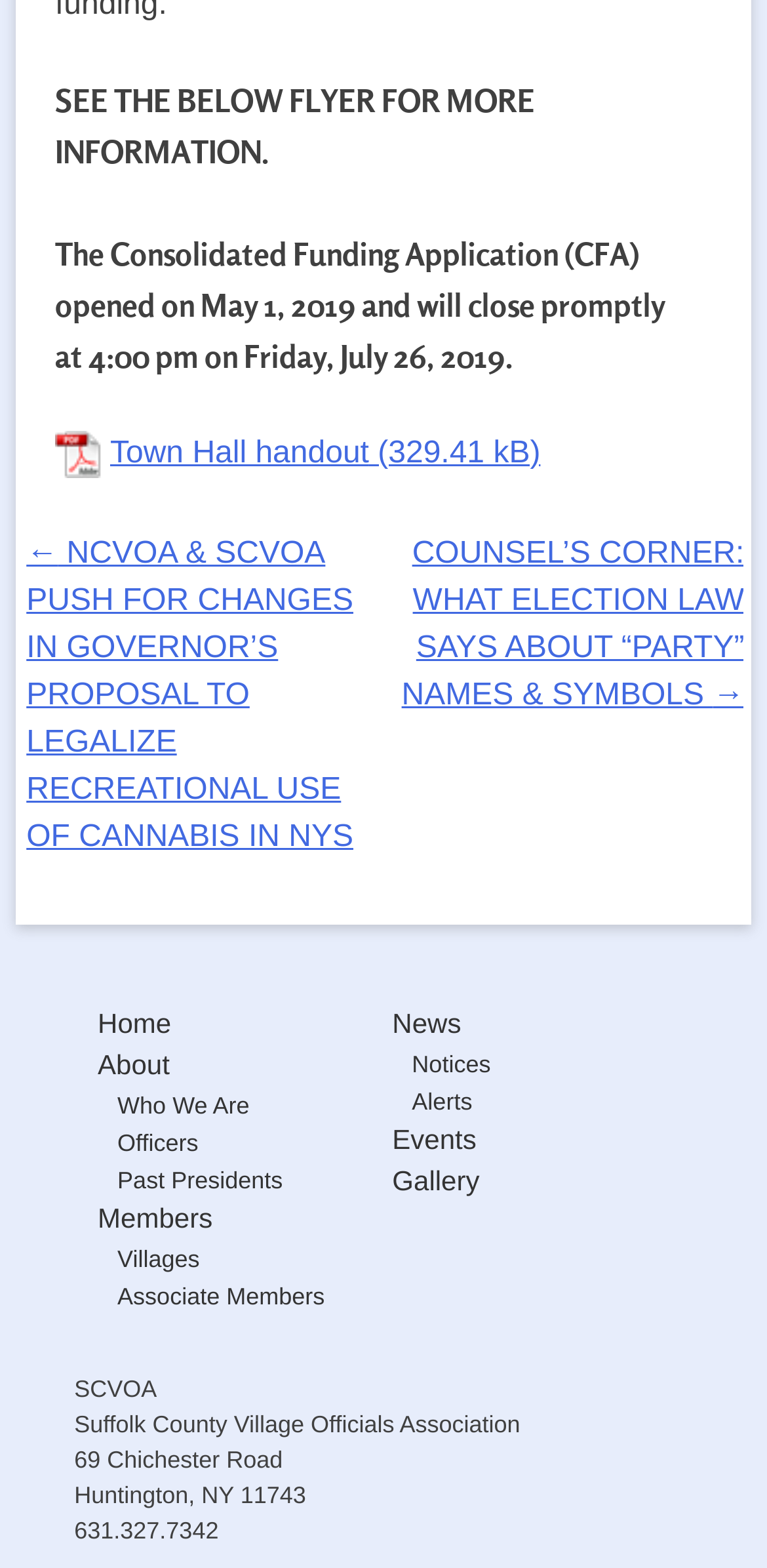Pinpoint the bounding box coordinates of the clickable element needed to complete the instruction: "read about who we are". The coordinates should be provided as four float numbers between 0 and 1: [left, top, right, bottom].

[0.153, 0.696, 0.325, 0.714]